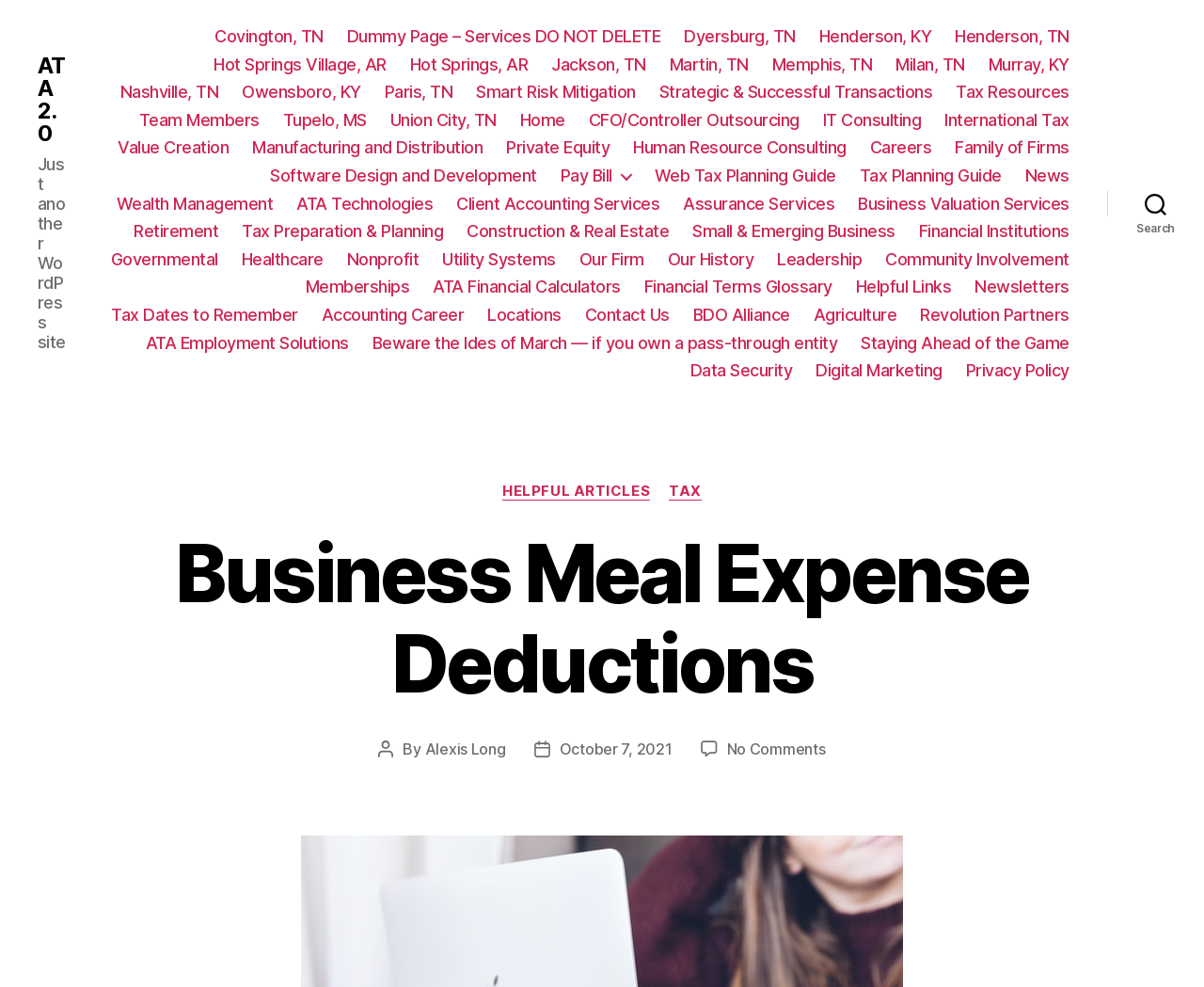What is the name of the website?
Answer with a single word or short phrase according to what you see in the image.

ATA 2.0